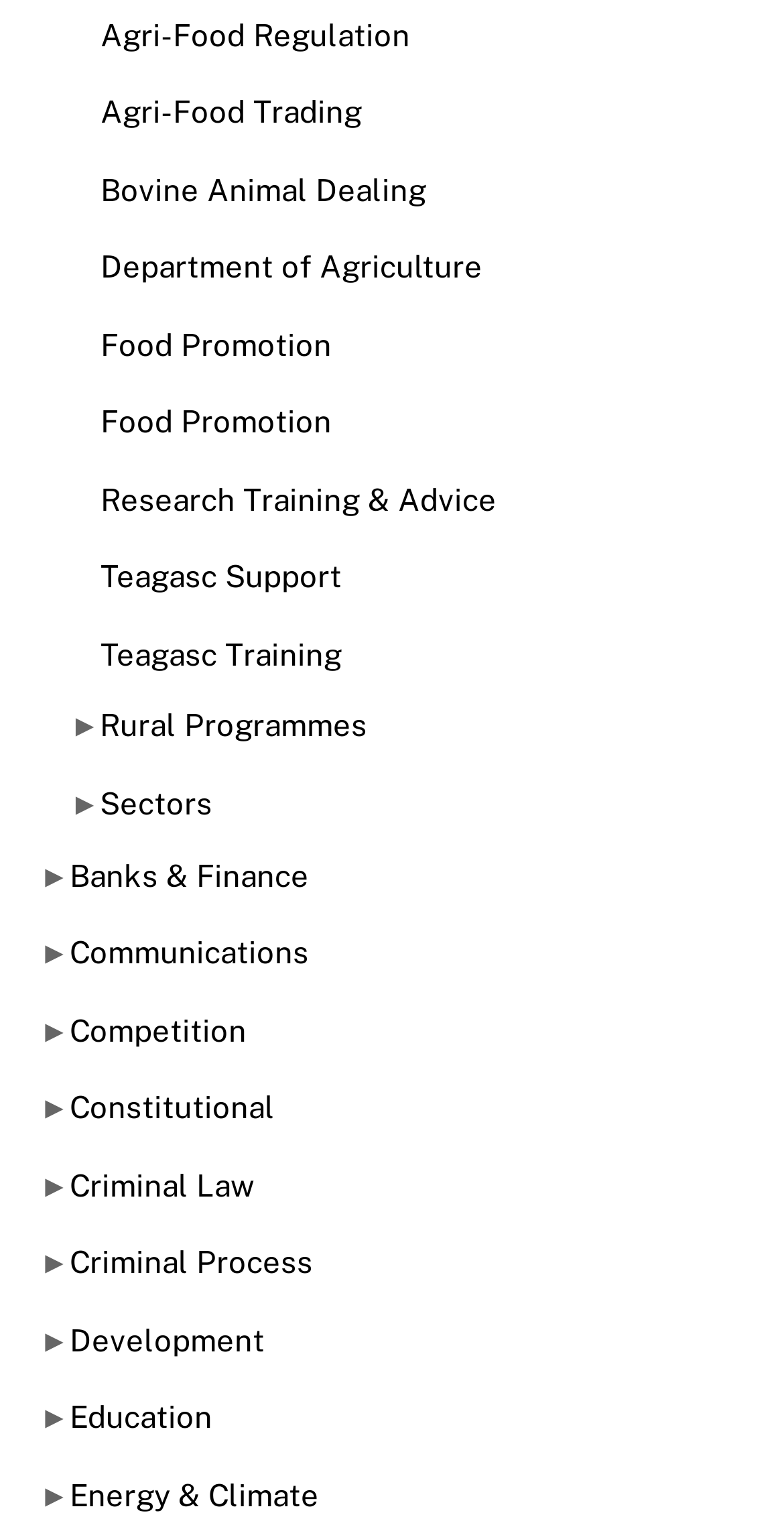Give a succinct answer to this question in a single word or phrase: 
What is the last link on the webpage?

Energy & Climate